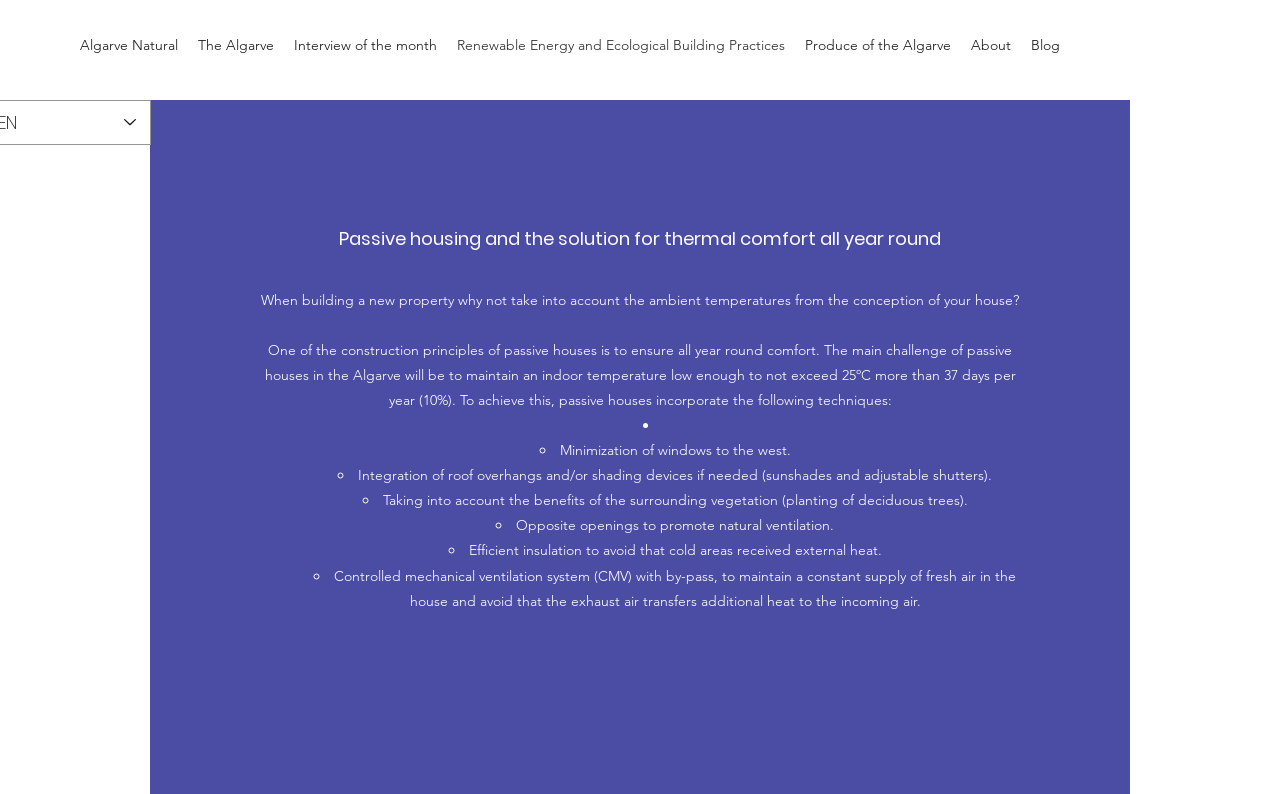Please specify the bounding box coordinates of the clickable region necessary for completing the following instruction: "Click on the button at the bottom of the page". The coordinates must consist of four float numbers between 0 and 1, i.e., [left, top, right, bottom].

[0.458, 0.841, 0.543, 0.872]